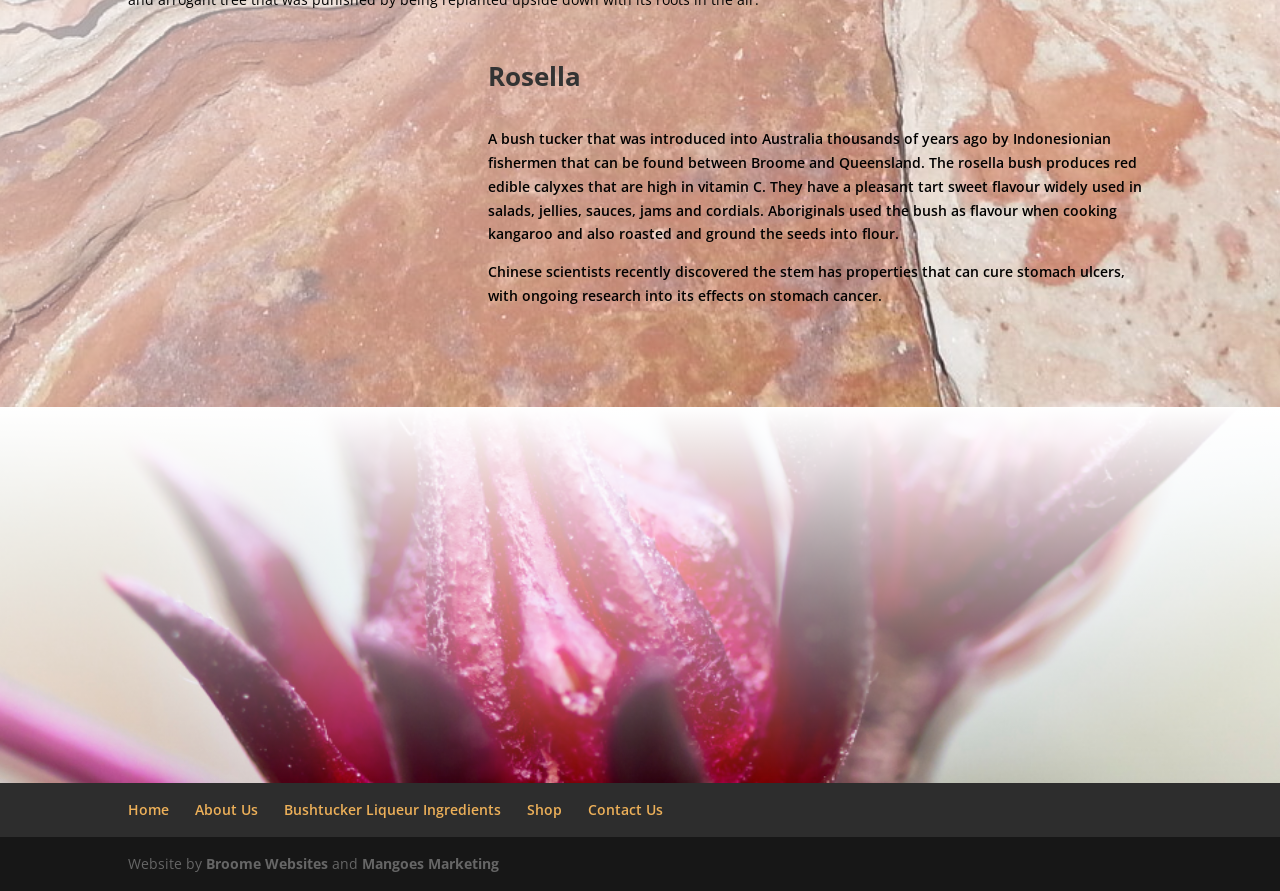Answer the question with a brief word or phrase:
How many links are there in the navigation menu?

5